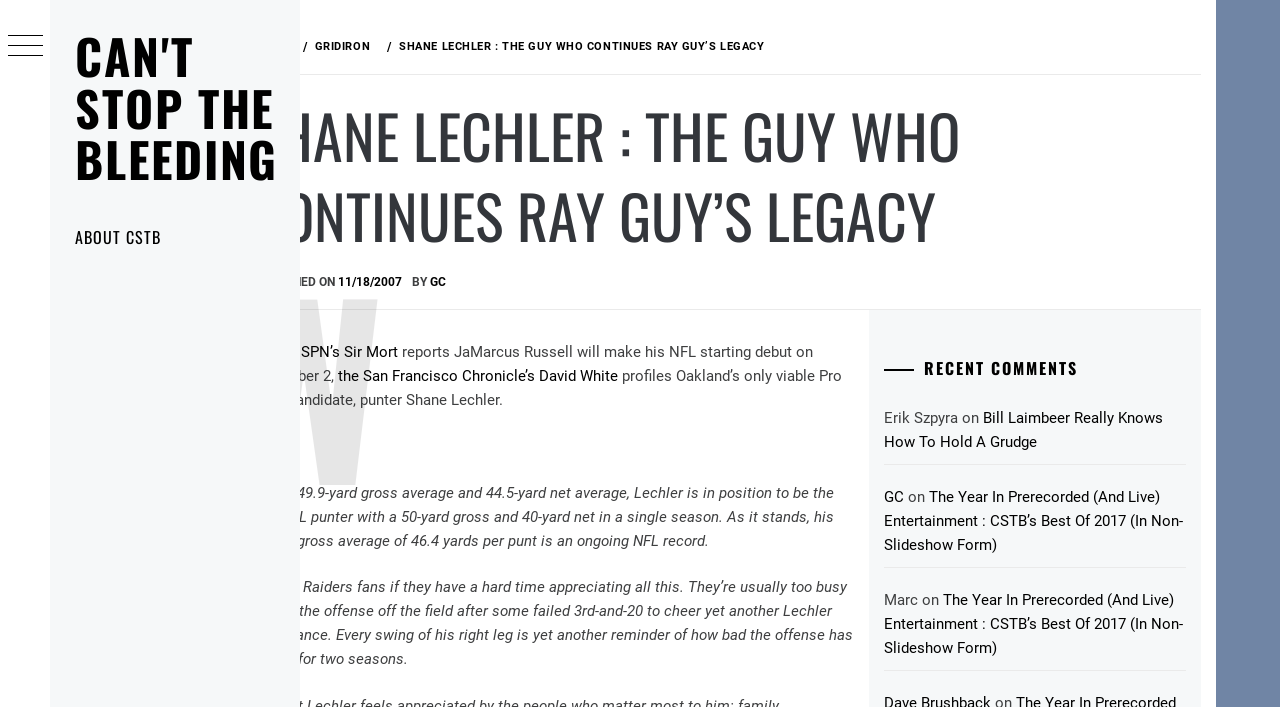Show the bounding box coordinates for the element that needs to be clicked to execute the following instruction: "Click the 'ABOUT CSTB' link". Provide the coordinates in the form of four float numbers between 0 and 1, i.e., [left, top, right, bottom].

[0.039, 0.303, 0.234, 0.366]